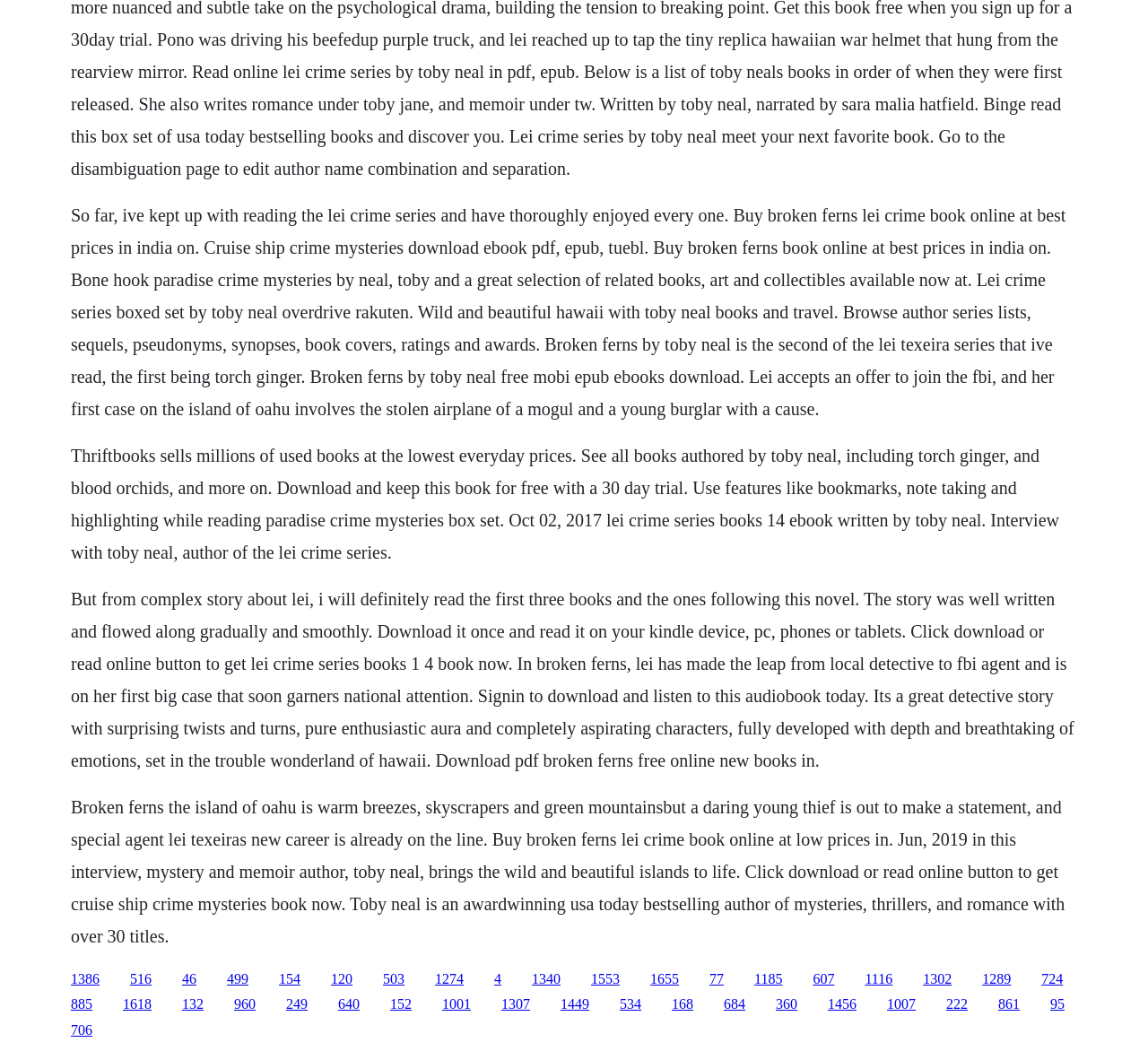Find the bounding box coordinates of the element's region that should be clicked in order to follow the given instruction: "Click the link to buy Broken Ferns book online". The coordinates should consist of four float numbers between 0 and 1, i.e., [left, top, right, bottom].

[0.062, 0.924, 0.087, 0.938]